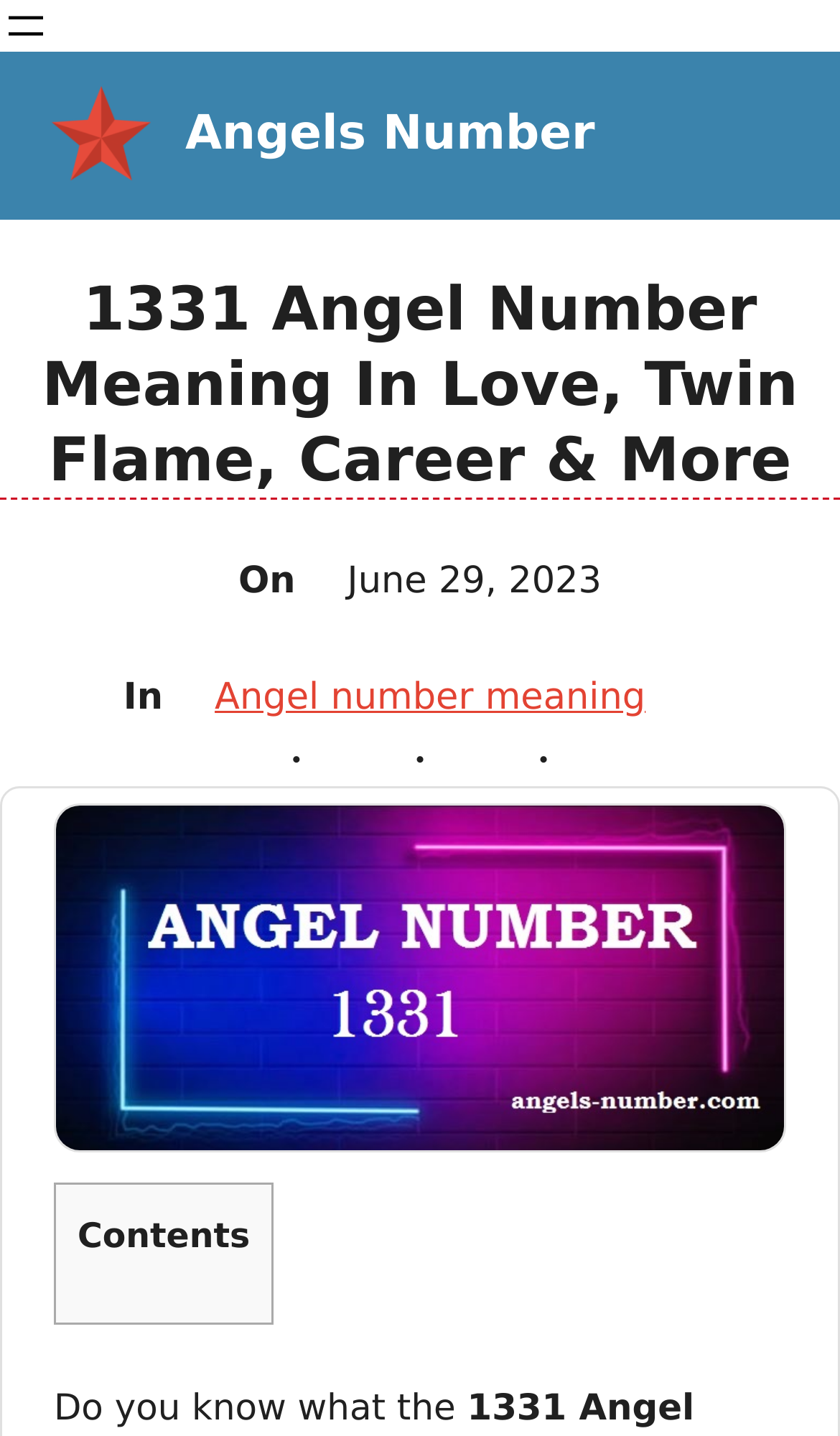What is the content of the figure below the separator?
Please use the image to provide a one-word or short phrase answer.

1331 Angel Number image